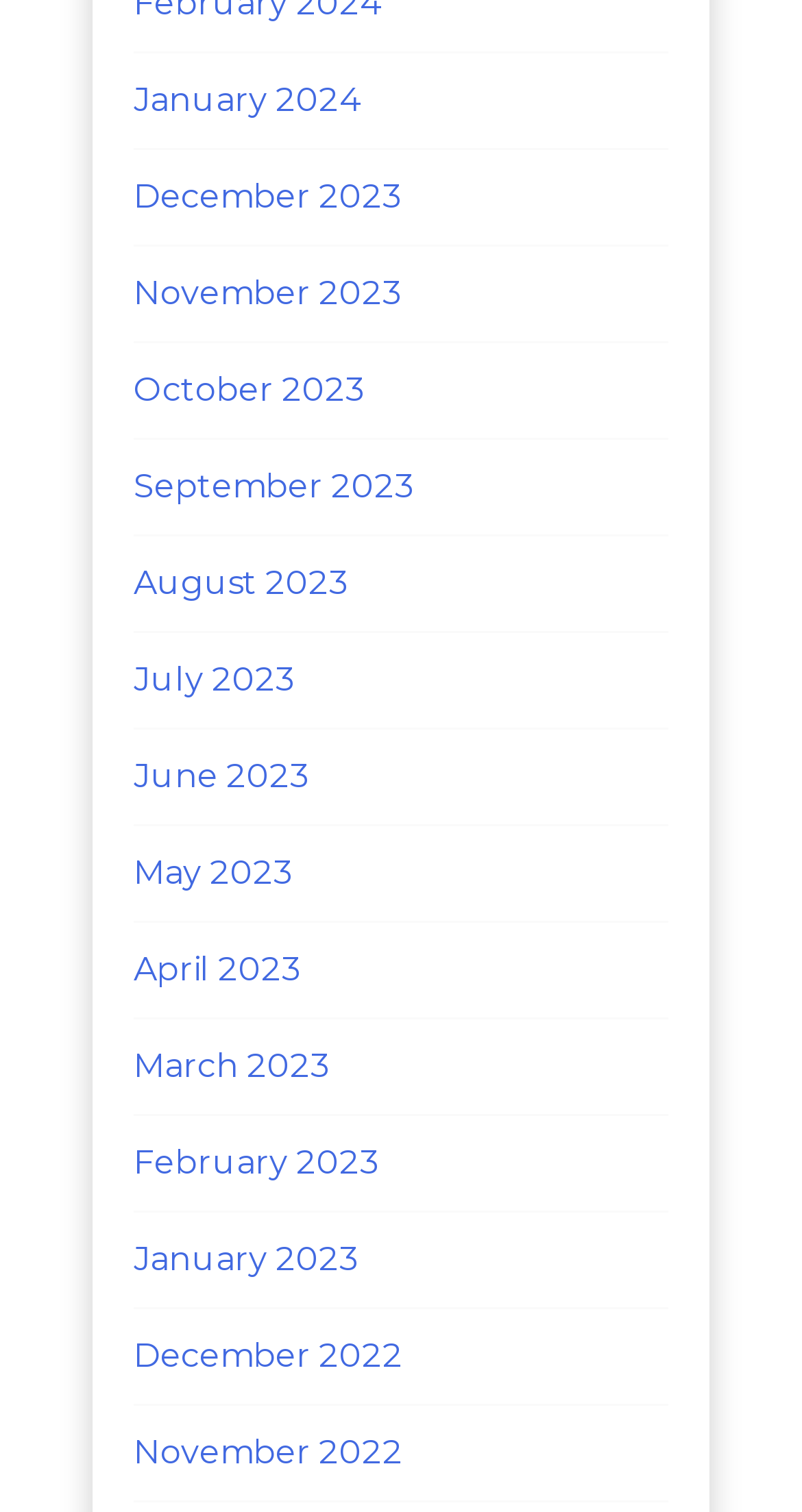Use a single word or phrase to answer the question:
What is the latest month listed?

January 2024